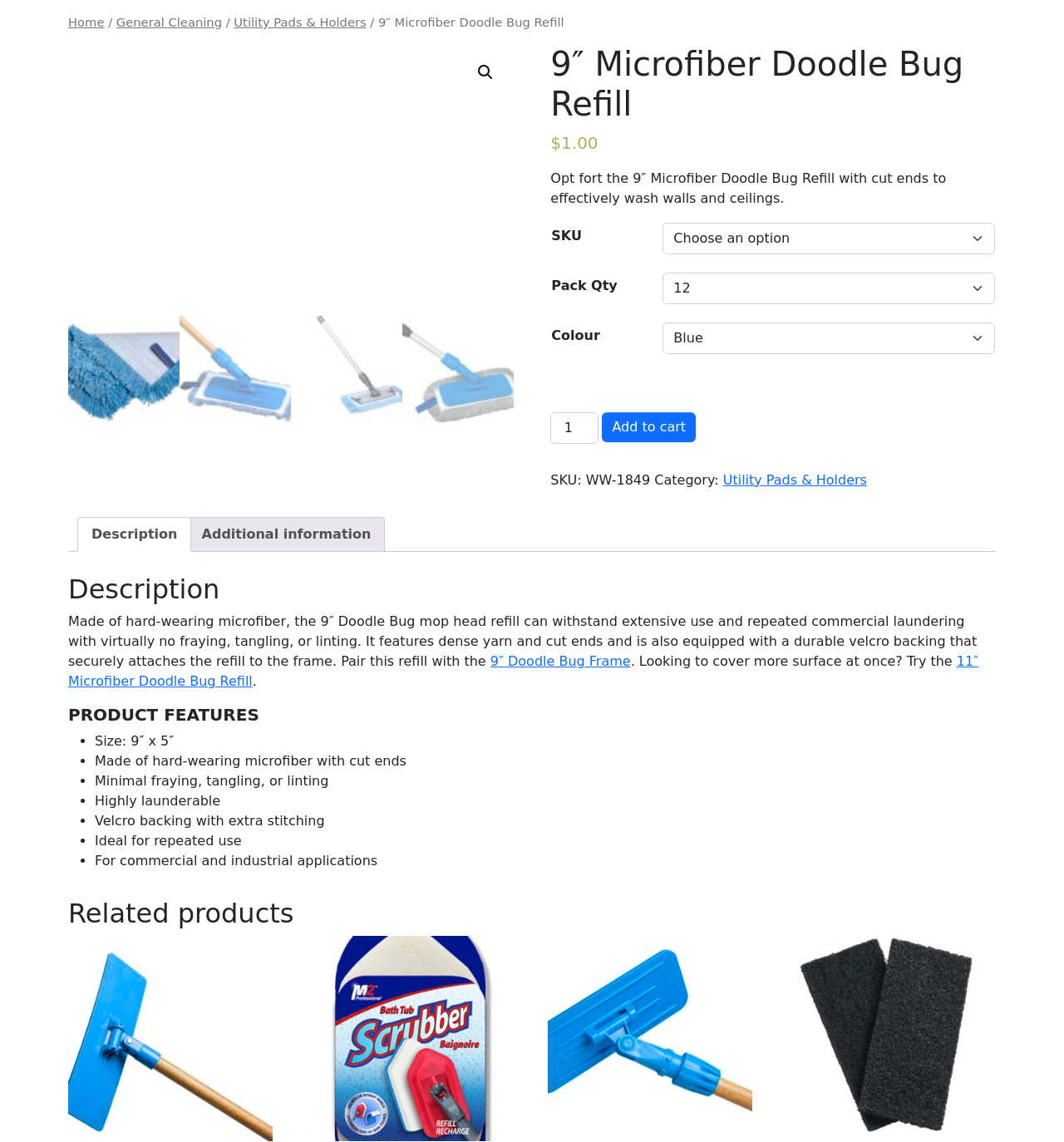Provide the bounding box coordinates of the area you need to click to execute the following instruction: "Add to cart".

[0.566, 0.361, 0.654, 0.387]